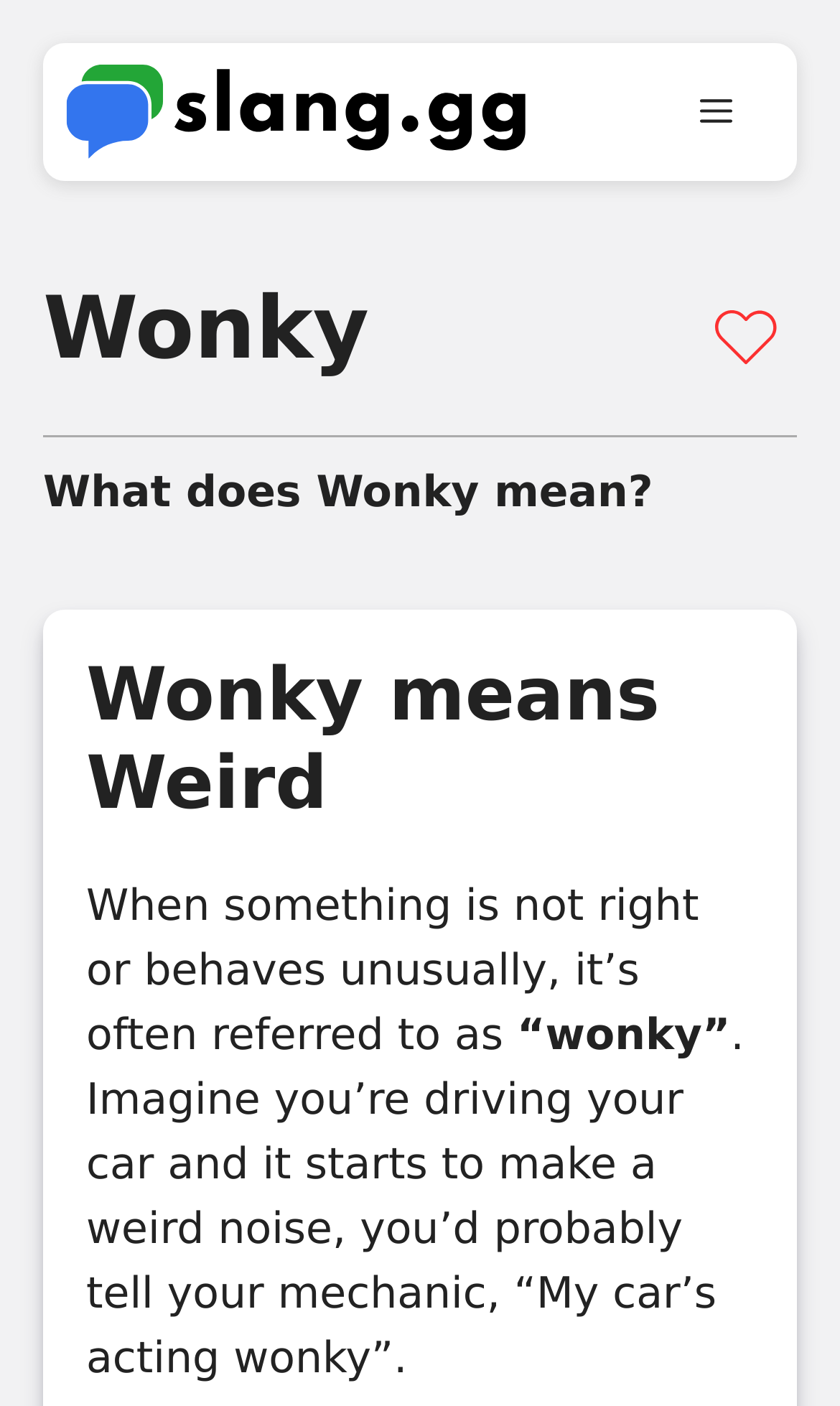From the given element description: "Menu", find the bounding box for the UI element. Provide the coordinates as four float numbers between 0 and 1, in the order [left, top, right, bottom].

[0.782, 0.049, 0.923, 0.11]